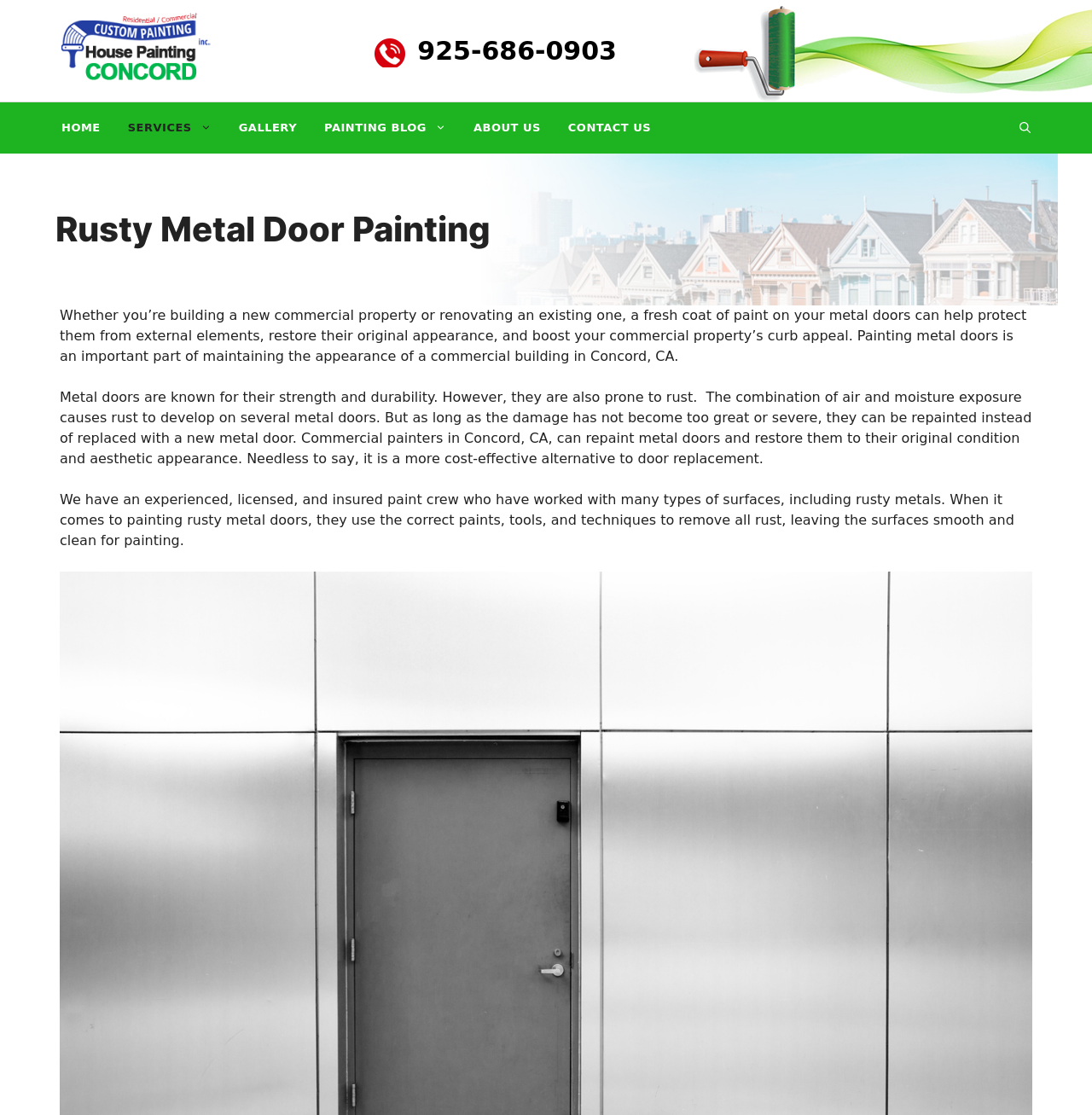What is the problem with metal doors?
Kindly give a detailed and elaborate answer to the question.

The webpage states that metal doors are prone to rust due to air and moisture exposure, which can cause damage if not addressed.